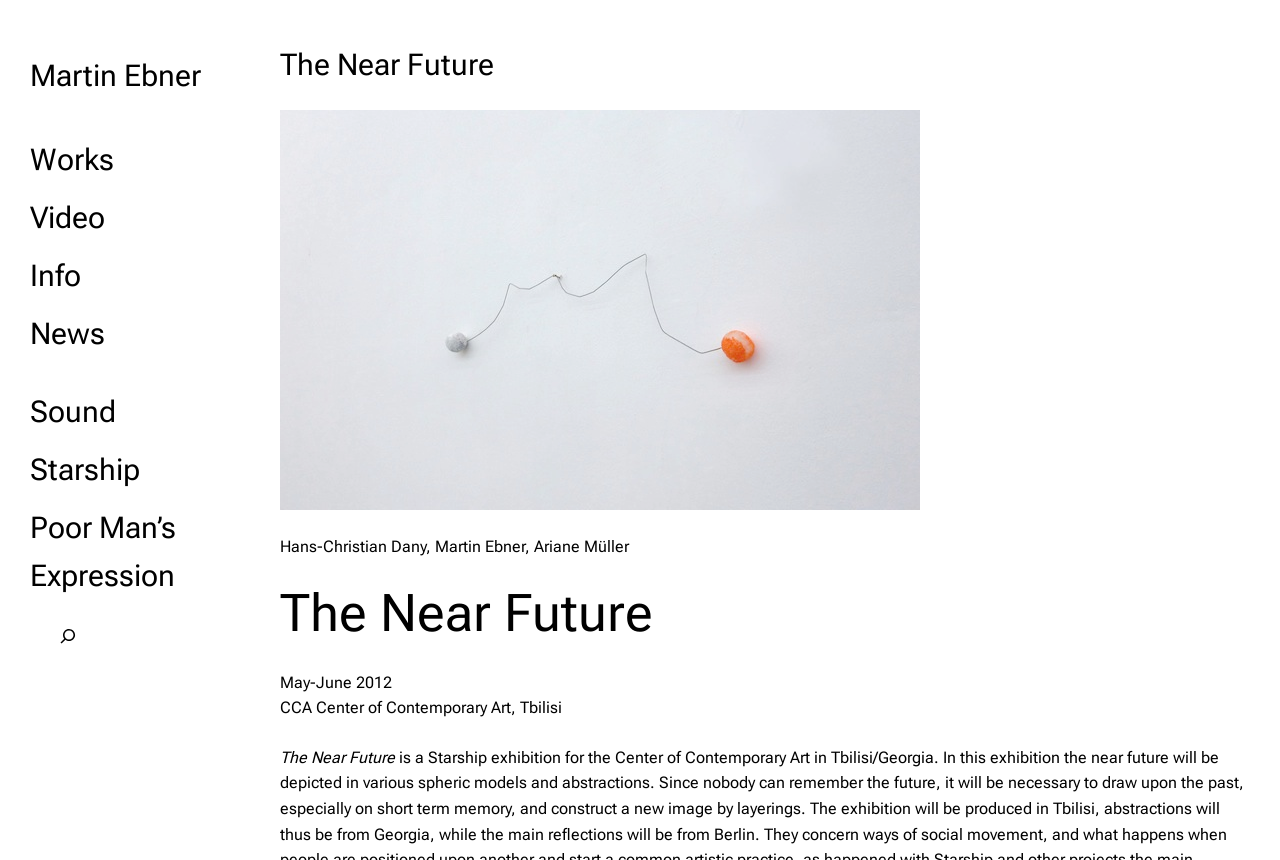What is the location of the CCA Center of Contemporary Art?
Please answer the question with a detailed response using the information from the screenshot.

The question can be answered by looking at the StaticText element 'CCA Center of Contemporary Art, Tbilisi' which provides the location of the art center.